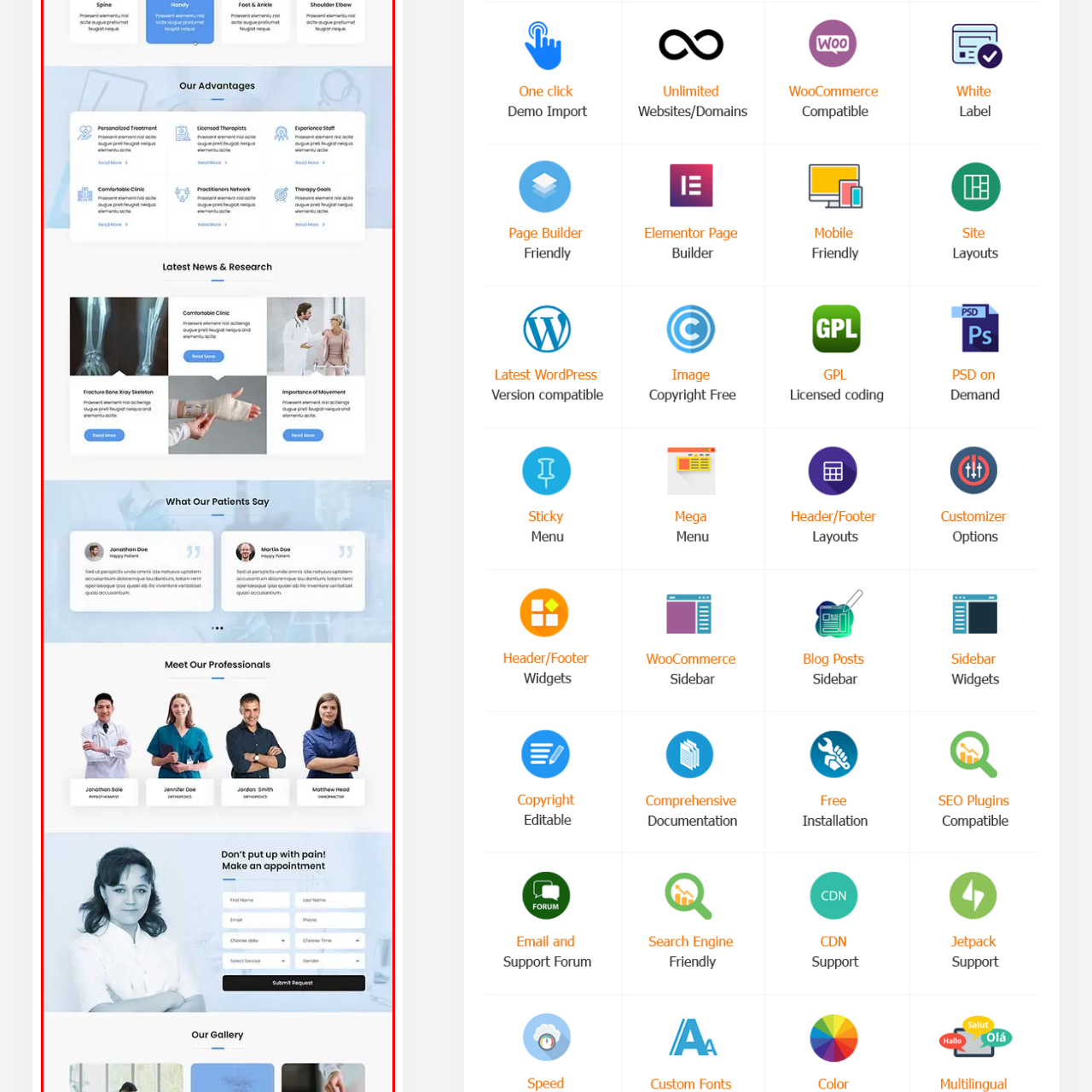Describe extensively the image content marked by the red bounding box.

The image showcases a professional and welcoming atmosphere of an orthopedic and hand surgery clinic, SKT Handy. The layout features an array of services offered, such as spine, hand, foot and ankle, and shoulder elbow treatments. Above these service icons, a clean and modern design highlights the clinic's commitment to personalized treatment and expert care. 

Patients are assured of a comfortable environment, with testimonials featured prominently, reflecting positive experiences. The section introducing the professionals emphasizes a collaborative and skilled team dedicated to patient care. 

At the bottom, a user-friendly appointment form encourages prospective patients to schedule visits easily, reinforcing the clinic's patient-first approach. Overall, the image captures the essence of a modern medical practice focused on orthopedic health and patient satisfaction.